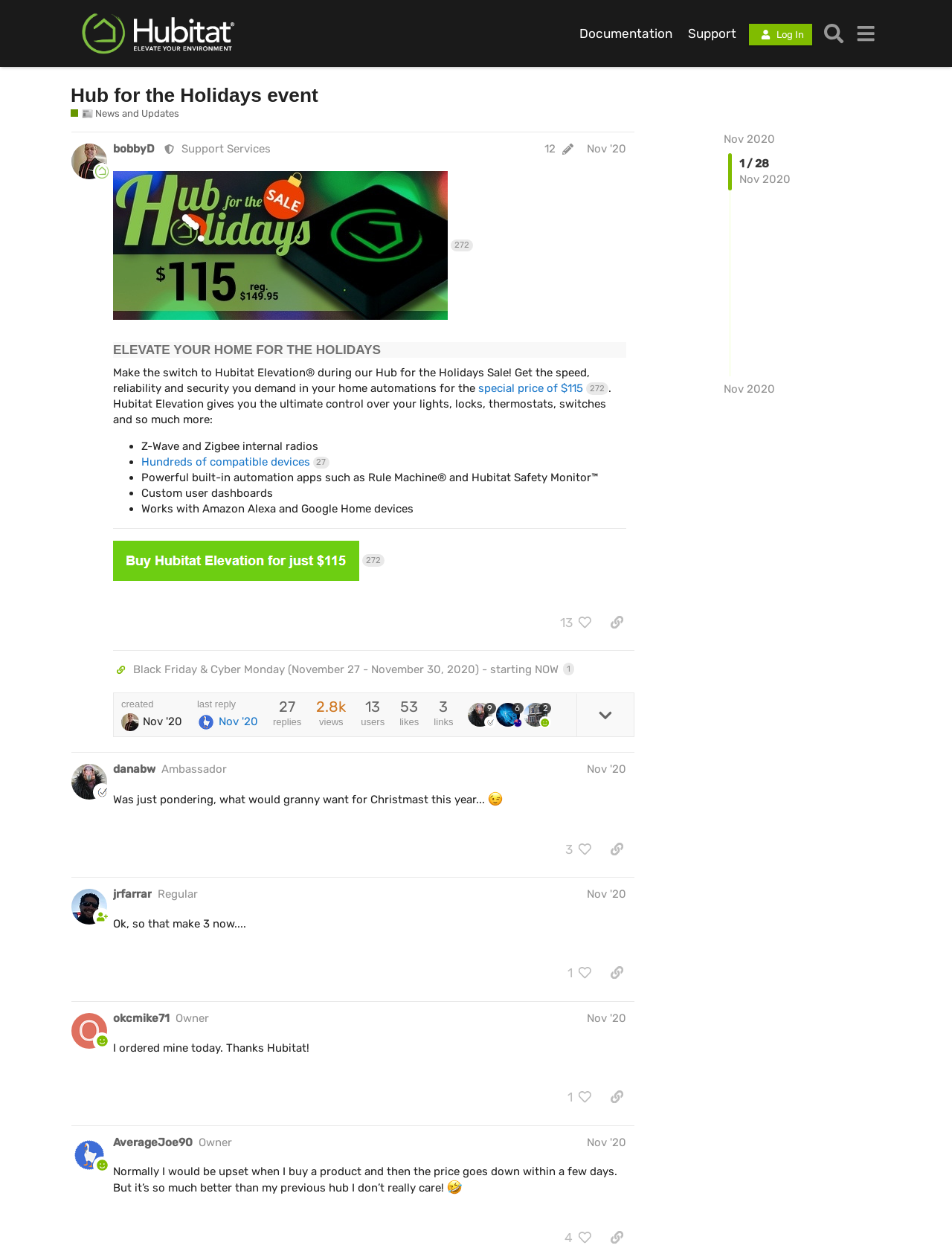Identify the bounding box for the UI element described as: "coinbase pro login". Ensure the coordinates are four float numbers between 0 and 1, formatted as [left, top, right, bottom].

None